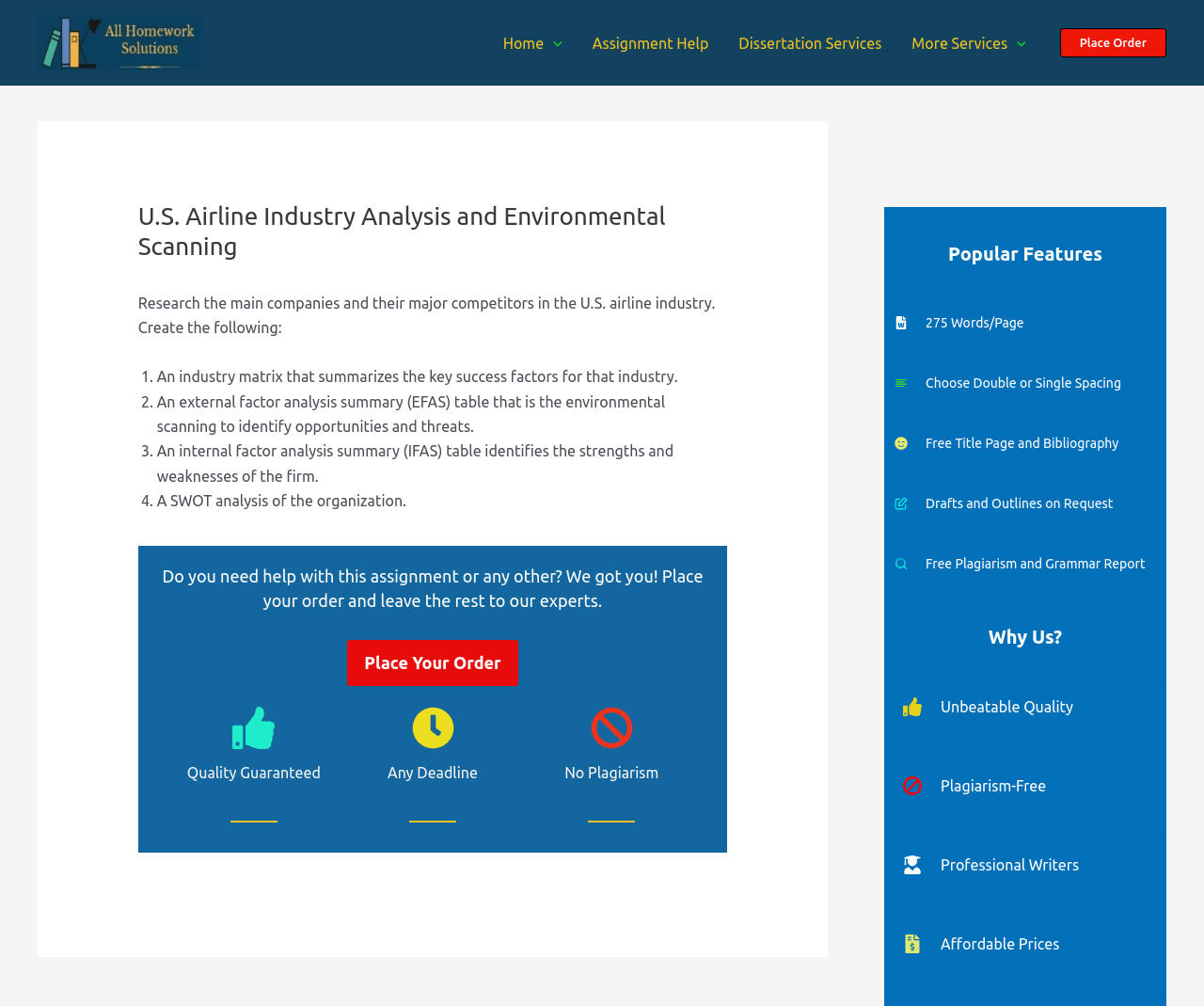Please analyze the image and give a detailed answer to the question:
What is the purpose of the 'Place Order' button?

The 'Place Order' button is located at the top right corner of the webpage, and its purpose is to allow users to place an order for a service or assignment related to the U.S. airline industry analysis, as indicated by the surrounding text and the overall context of the webpage.